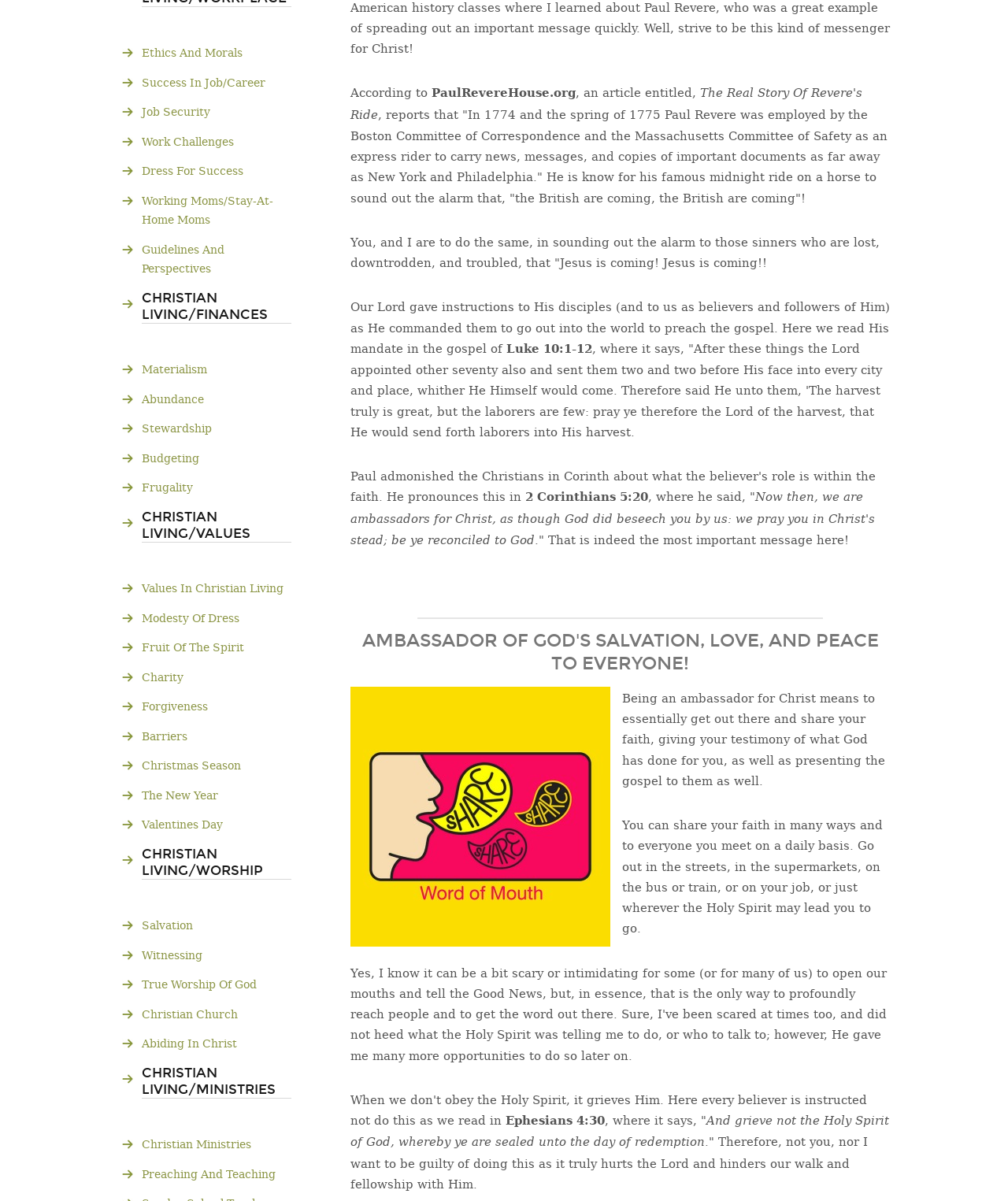Find the bounding box coordinates of the clickable region needed to perform the following instruction: "Read the article about being an ambassador for Christ". The coordinates should be provided as four float numbers between 0 and 1, i.e., [left, top, right, bottom].

[0.348, 0.525, 0.883, 0.562]